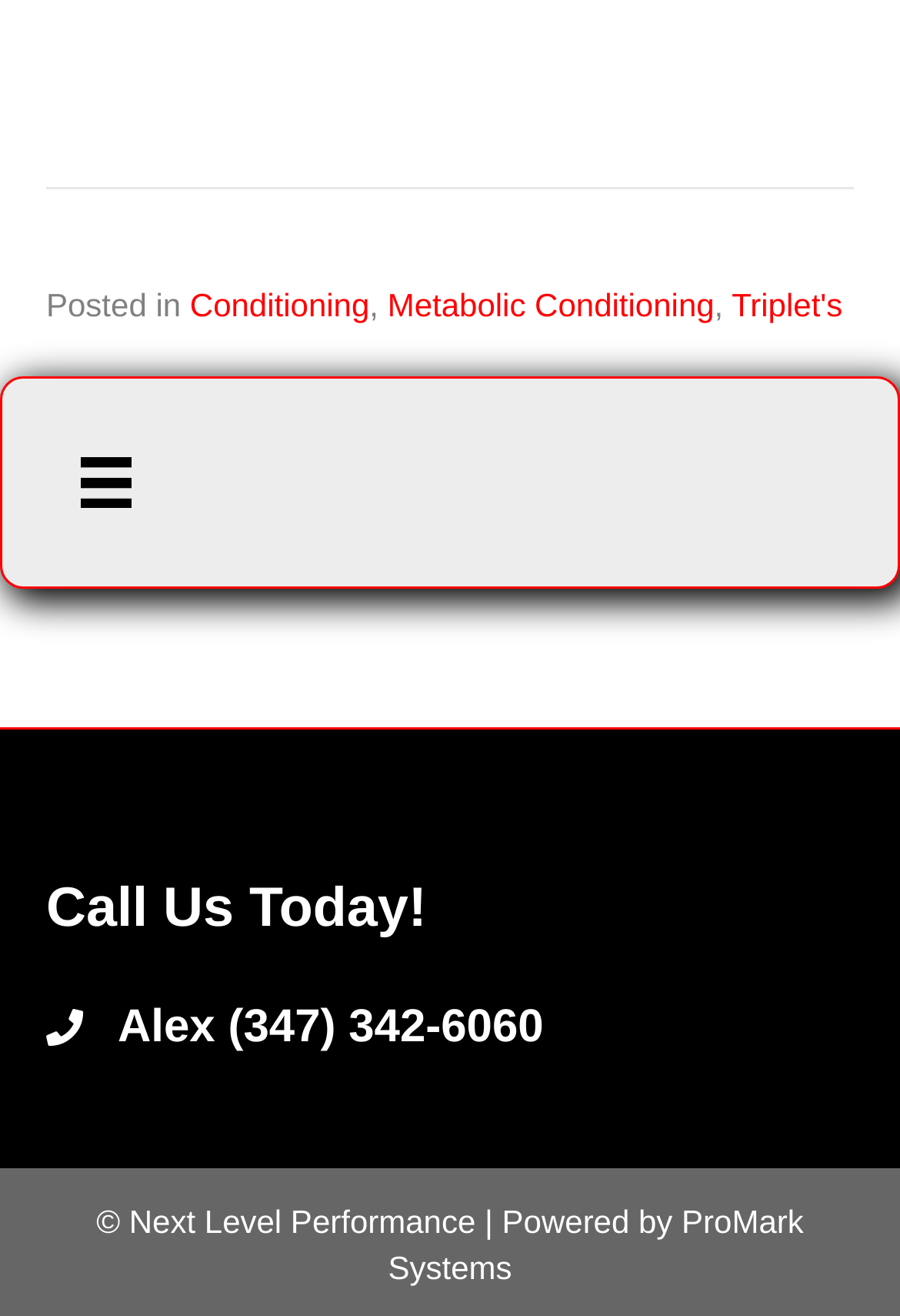Locate the bounding box of the UI element based on this description: "ProMark Systems". Provide four float numbers between 0 and 1 as [left, top, right, bottom].

[0.431, 0.914, 0.893, 0.978]